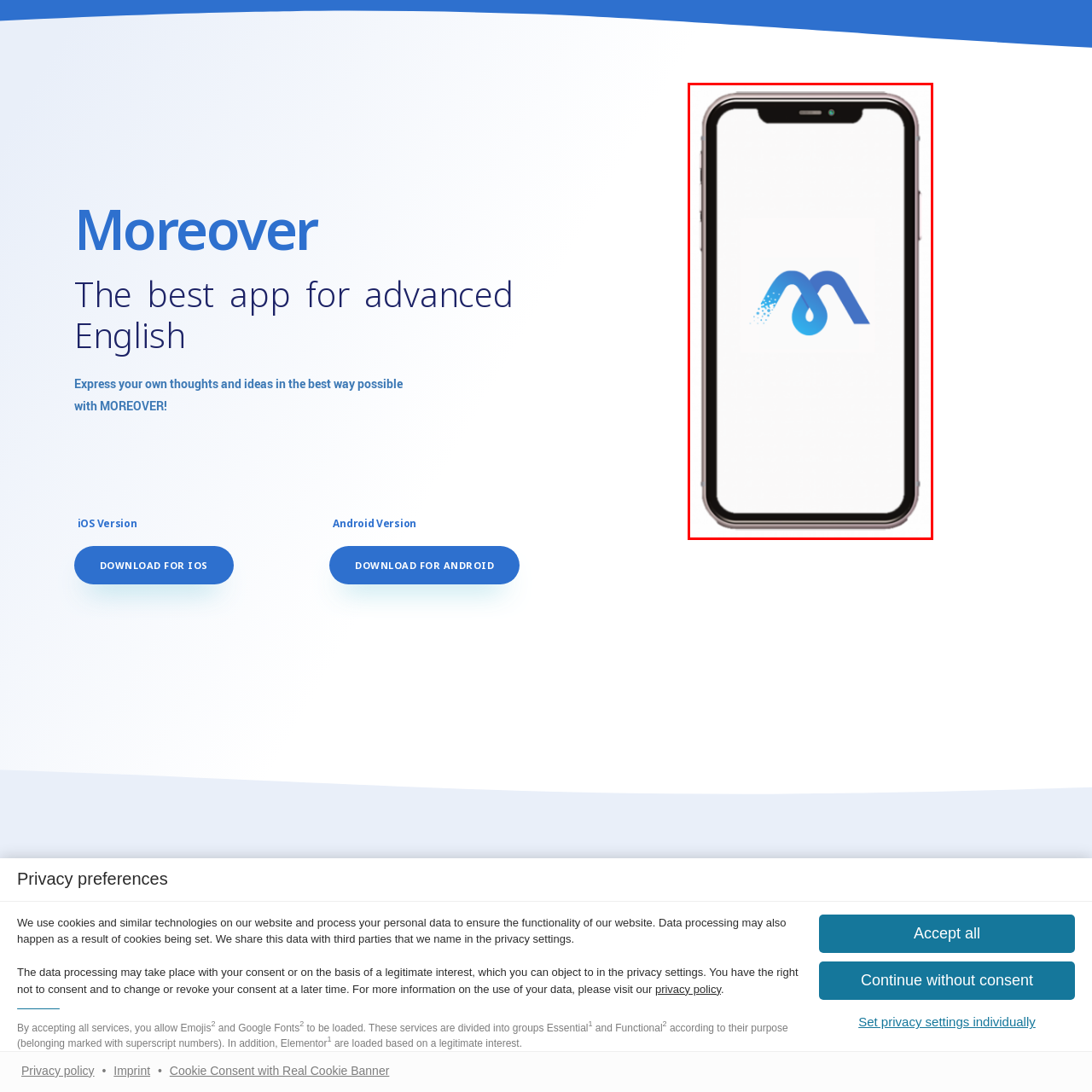Please look at the highlighted area within the red border and provide the answer to this question using just one word or phrase: 
What is the app's primary function?

Mastering English vocabulary